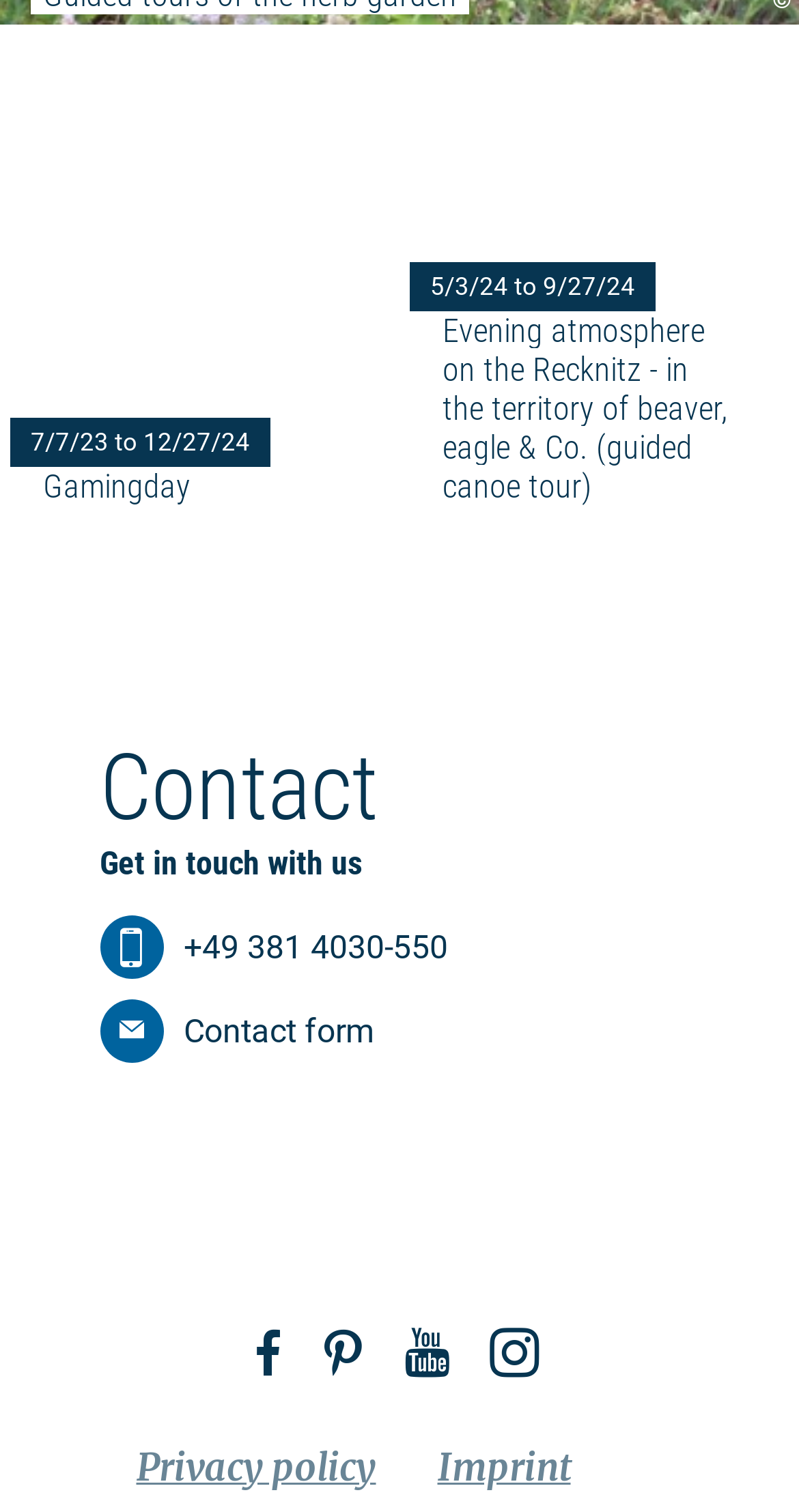Provide a one-word or short-phrase response to the question:
How many images are on this webpage?

2